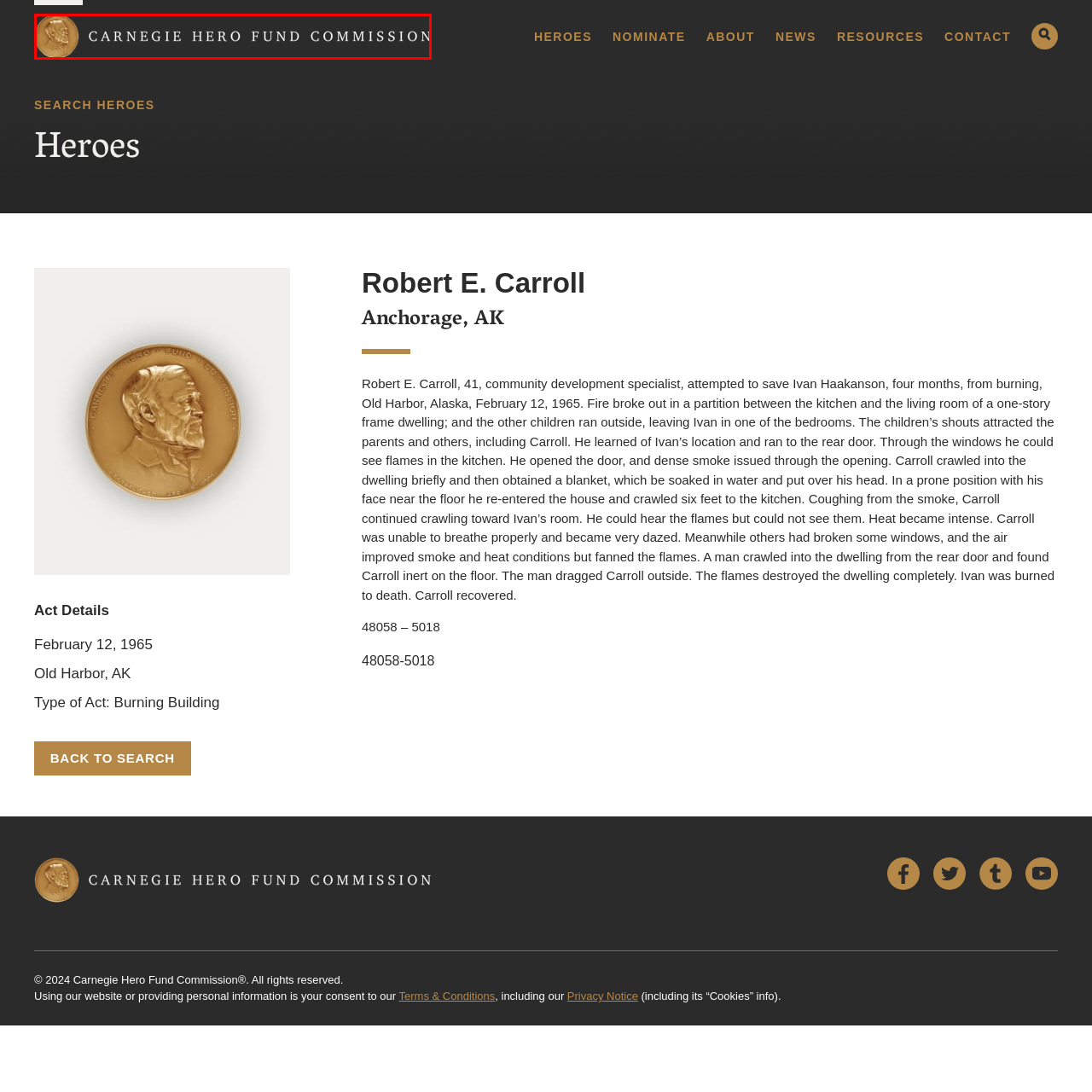Create an extensive caption describing the content of the image outlined in red.

The image features the logo of the Carnegie Hero Fund Commission, which prominently displays a gold medallion featuring a profile of Andrew Carnegie, the organization's namesake. The text "CARNEGIE HERO FUND COMMISSION" appears in an elegant, serif font beside the medallion, conveying a sense of authority and tradition. This emblem signifies the commission's commitment to honoring individuals who have demonstrated extraordinary heroism in saving or attempting to save the lives of others. The overall design reflects the values of bravery, philanthropy, and recognition for selfless acts of courage.